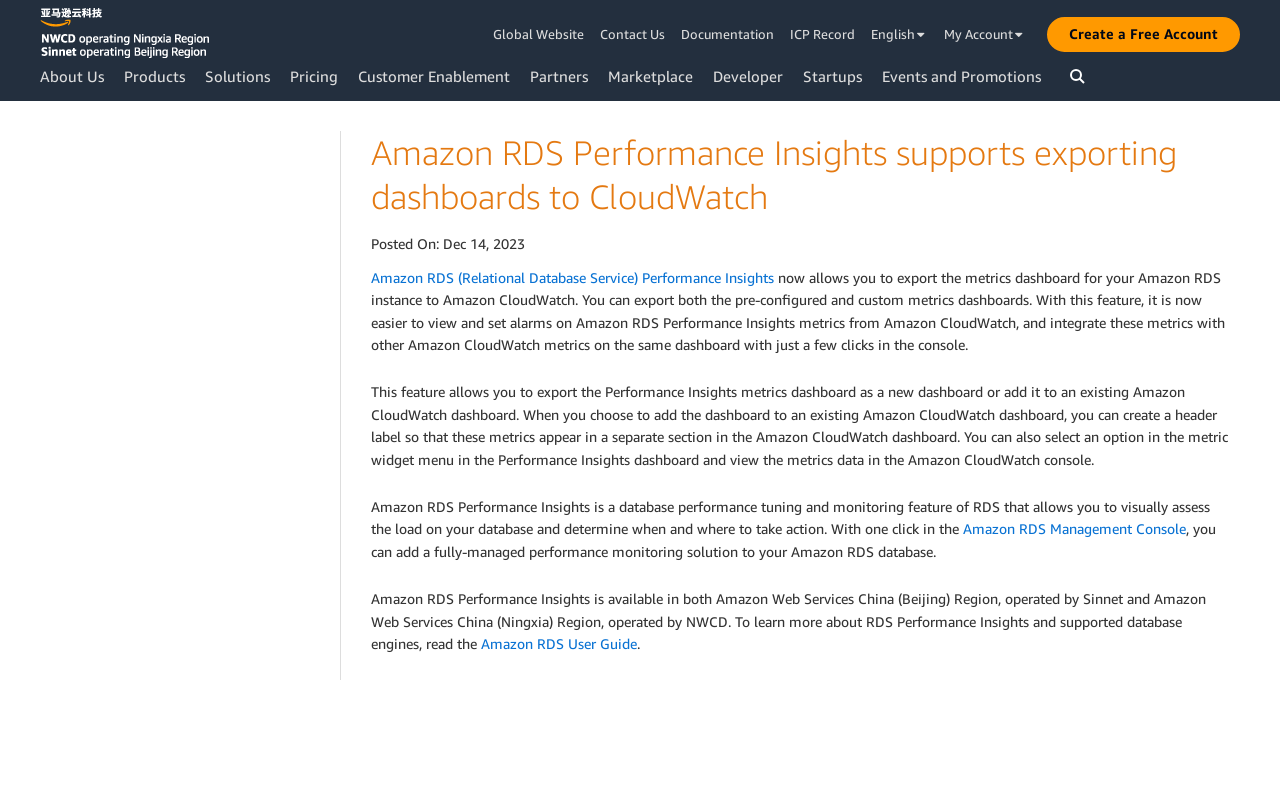Give the bounding box coordinates for the element described by: "Events and Promotions".

[0.689, 0.084, 0.813, 0.107]